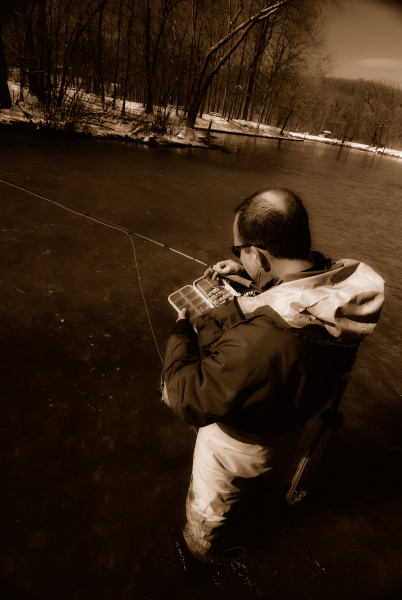Please answer the following query using a single word or phrase: 
What is the fisherman wearing?

Fishing vest and waders